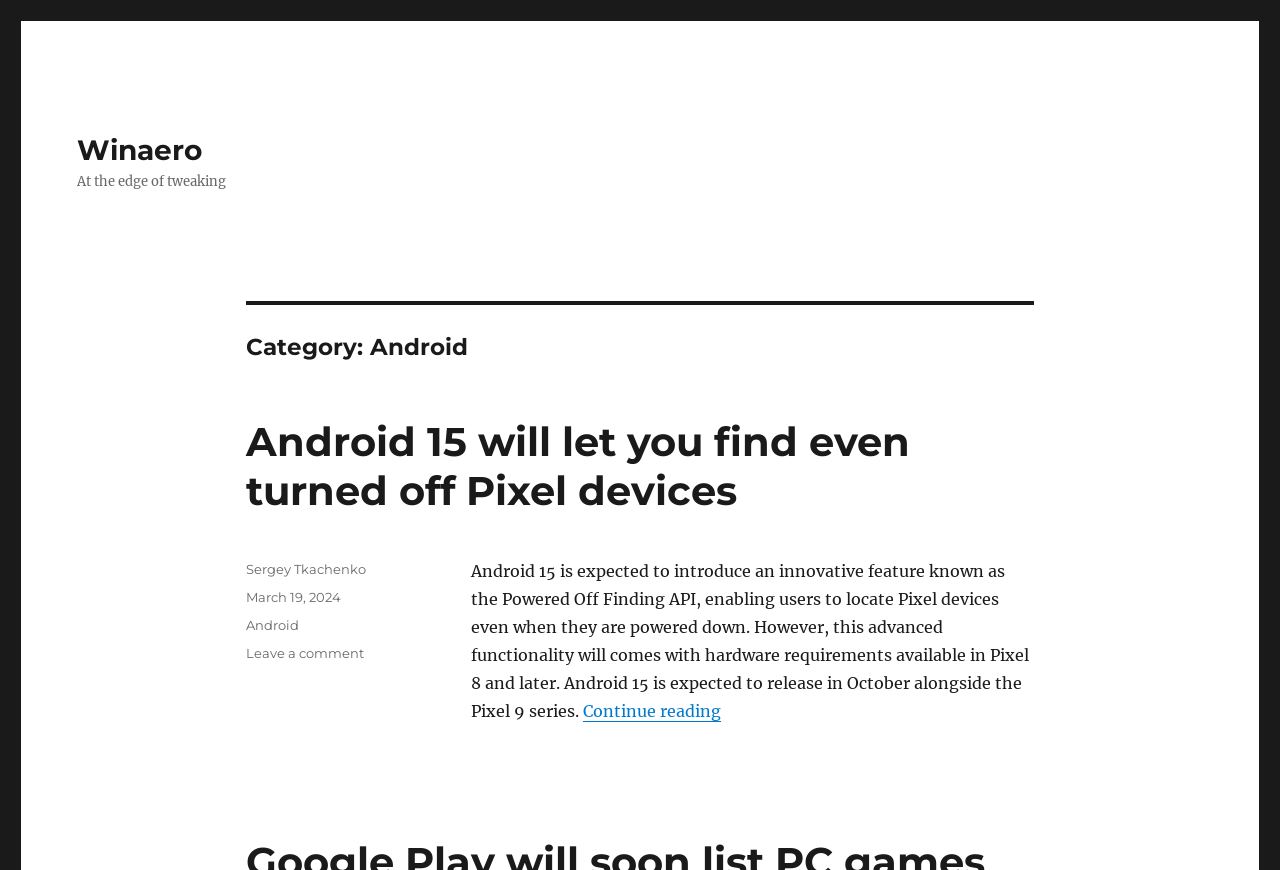What is the category of the article?
Could you please answer the question thoroughly and with as much detail as possible?

The category of the article can be determined by looking at the header section of the webpage, which contains the text 'Category: Android'. This indicates that the article belongs to the Android category.